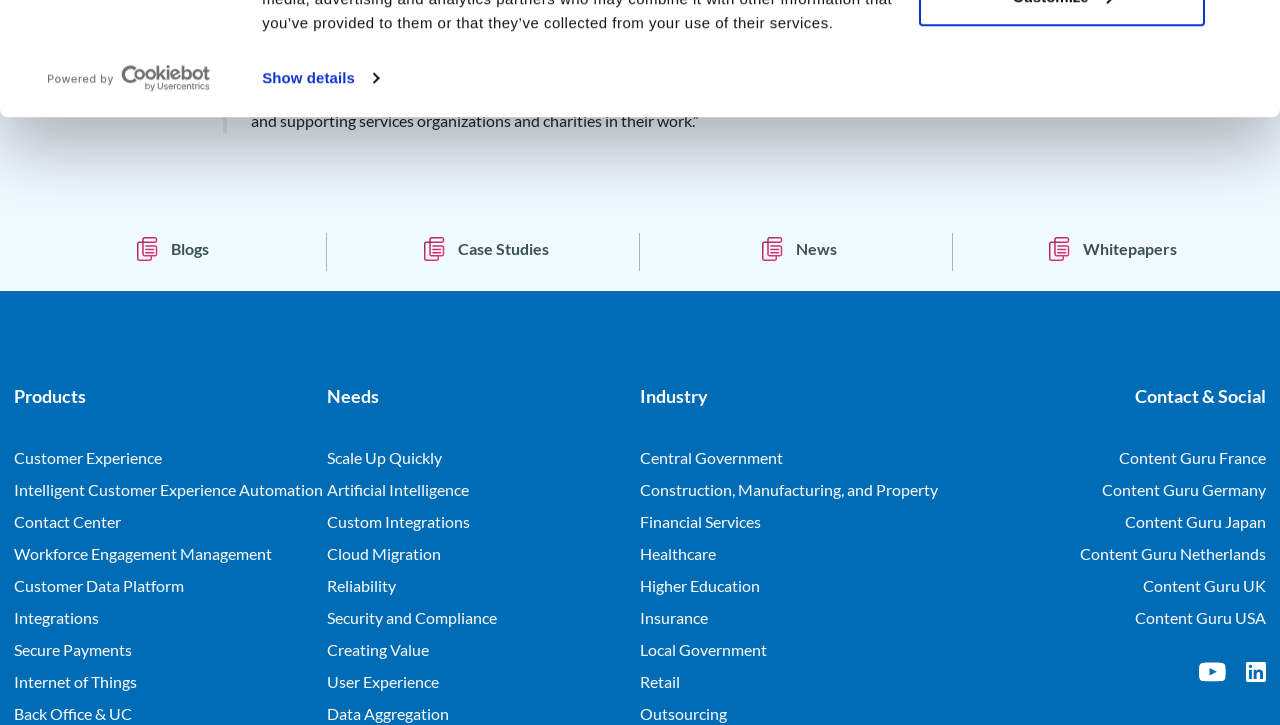Determine the bounding box for the described HTML element: "News". Ensure the coordinates are four float numbers between 0 and 1 in the format [left, top, right, bottom].

[0.59, 0.321, 0.654, 0.366]